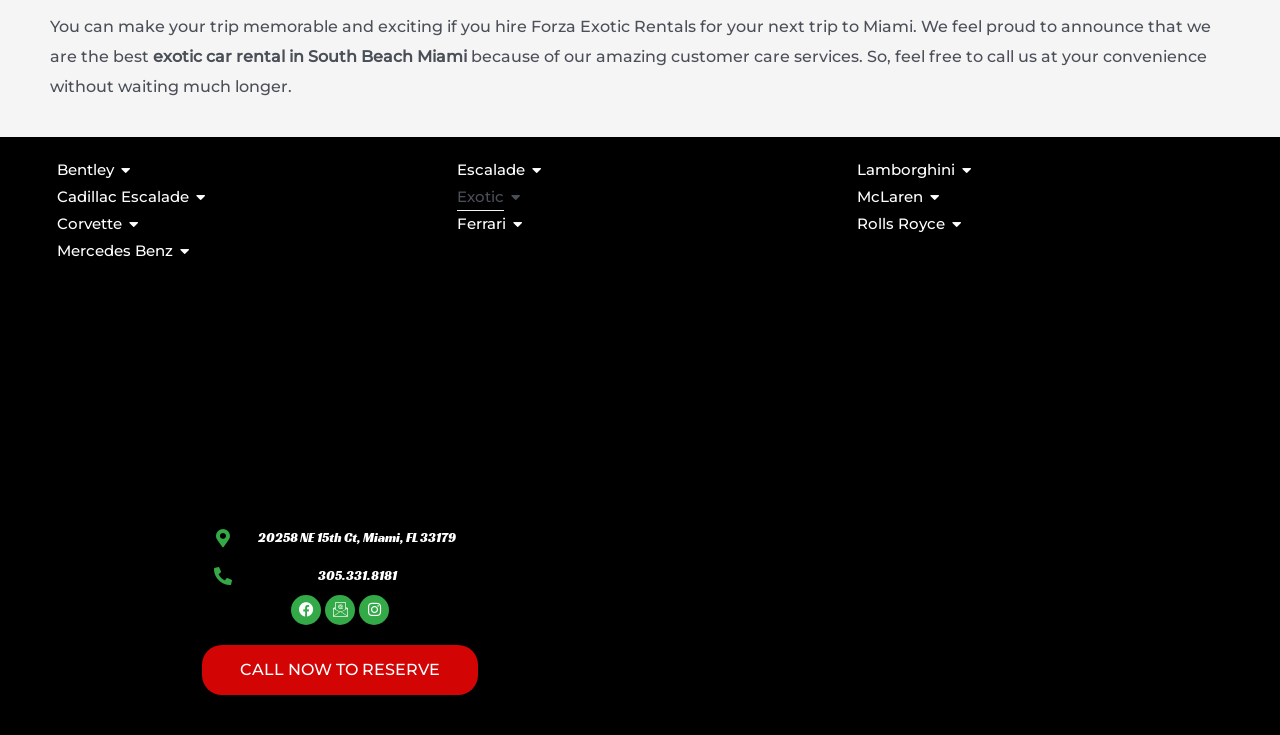Based on the element description: "Privacy Policy", identify the UI element and provide its bounding box coordinates. Use four float numbers between 0 and 1, [left, top, right, bottom].

None